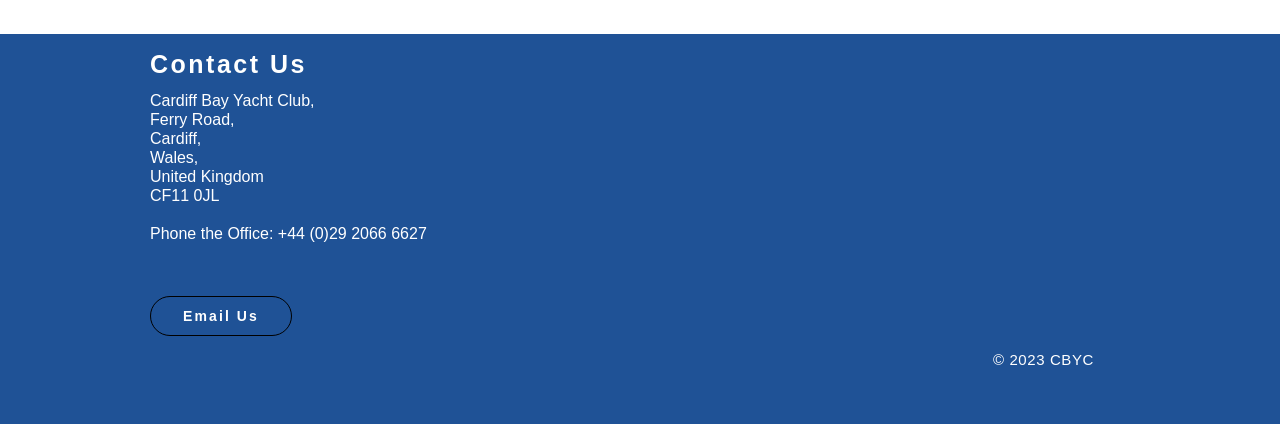Locate the bounding box of the UI element based on this description: "aria-label="Instagram"". Provide four float numbers between 0 and 1 as [left, top, right, bottom].

[0.157, 0.821, 0.19, 0.92]